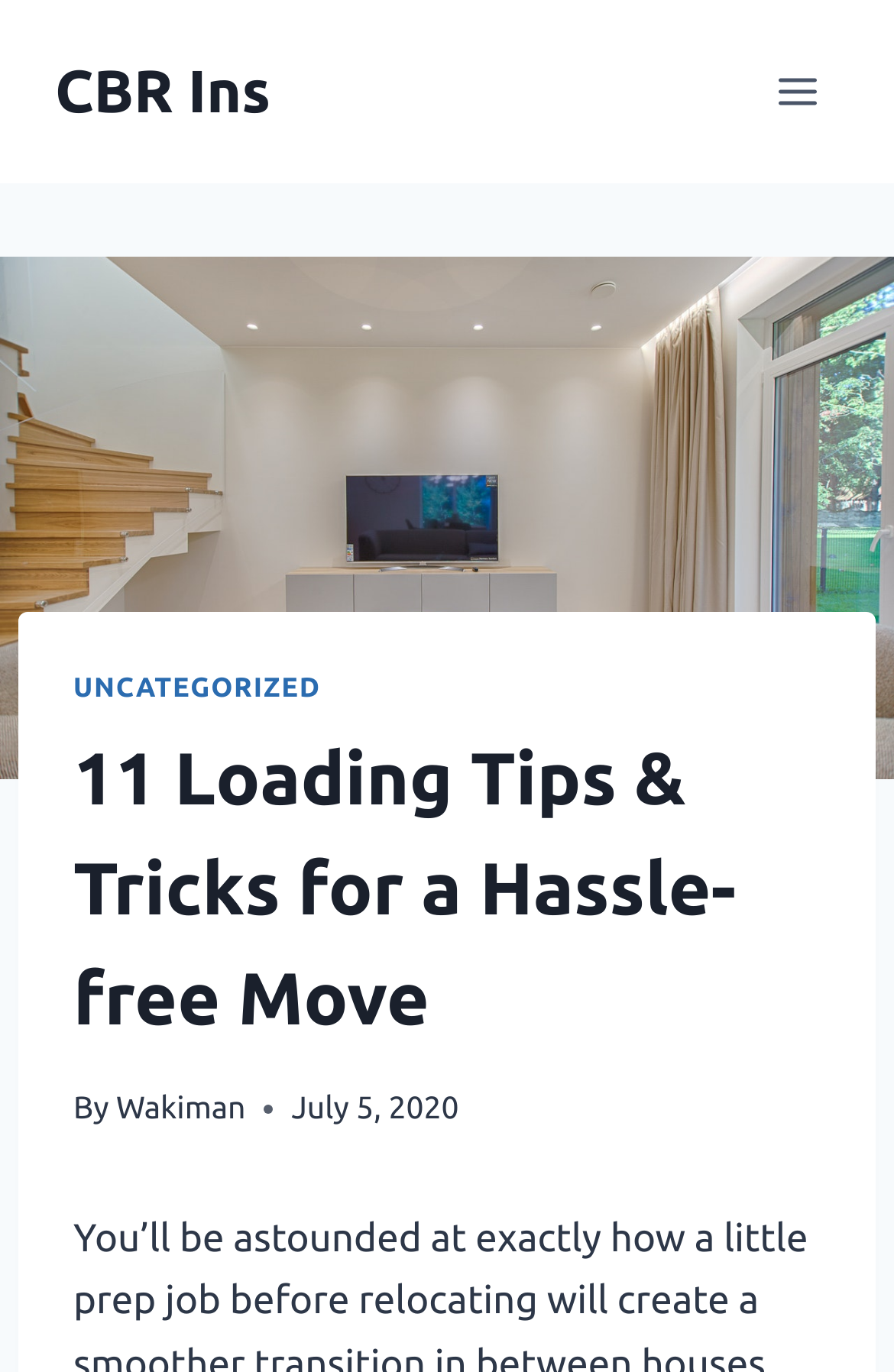Extract the primary headline from the webpage and present its text.

11 Loading Tips & Tricks for a Hassle-free Move